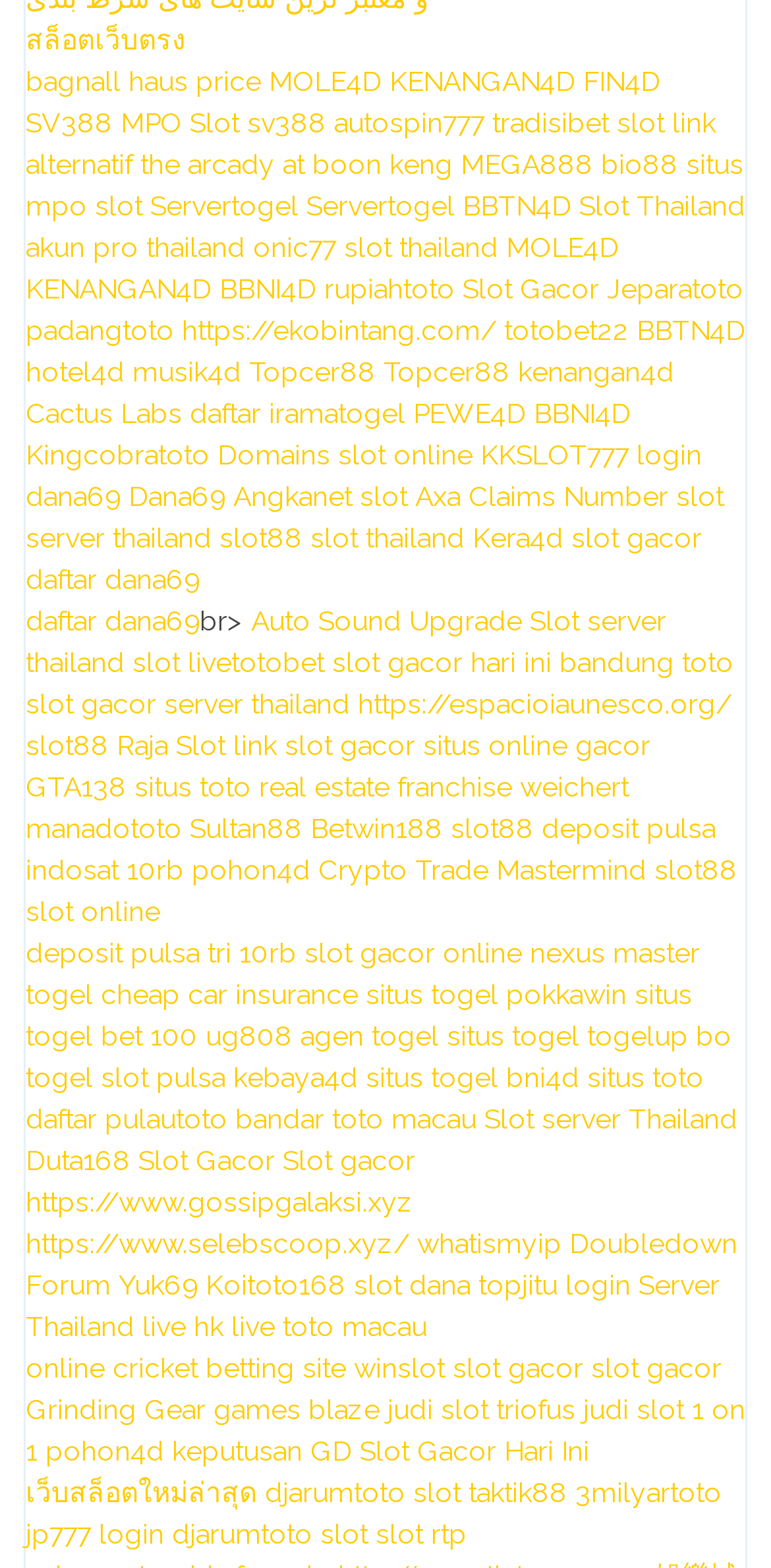What is the text of the link at the bottom left of the webpage?
Using the image as a reference, answer the question with a short word or phrase.

deposit pulsa indosat 10rb